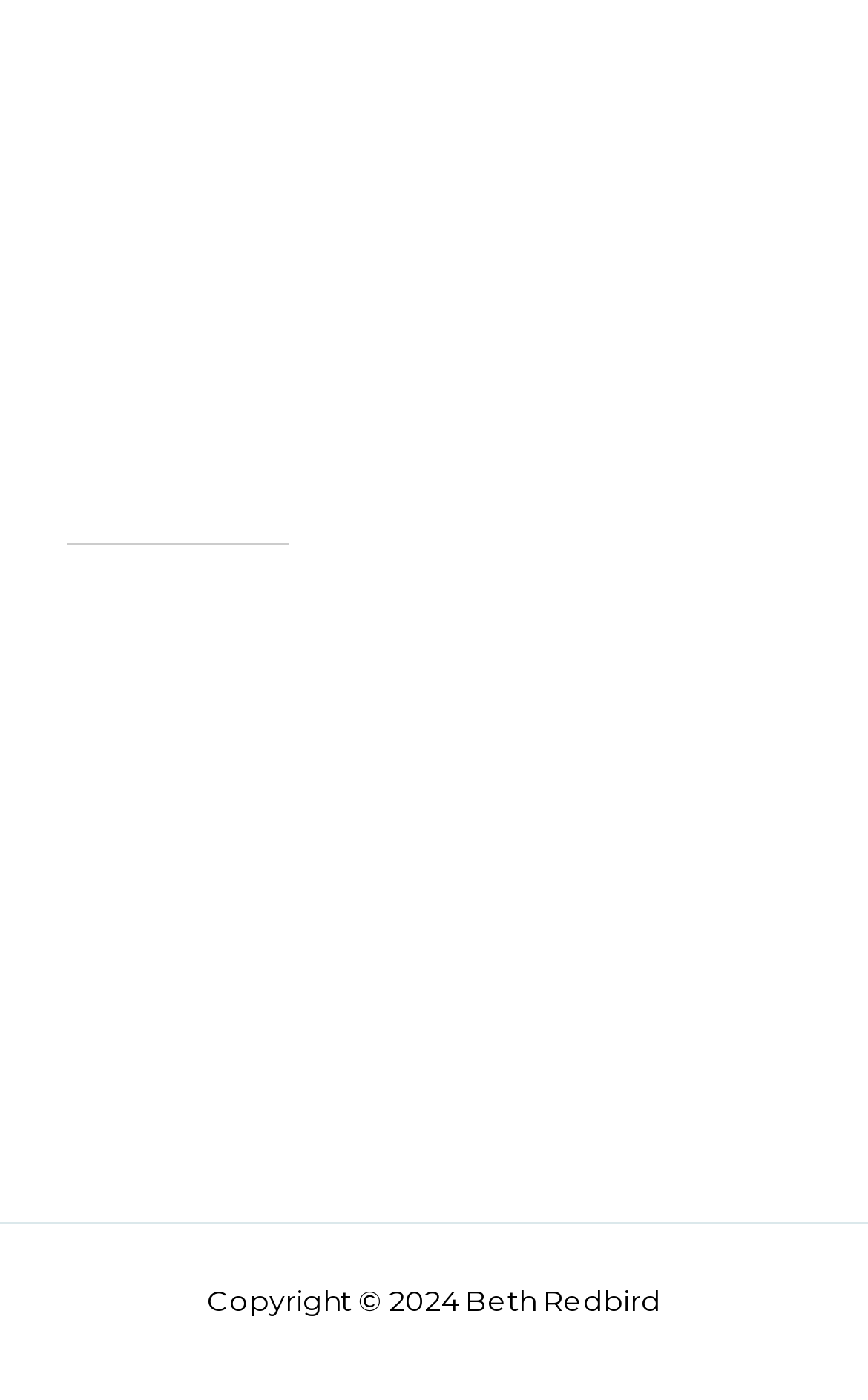Using the provided element description: "Email Email", identify the bounding box coordinates. The coordinates should be four floats between 0 and 1 in the order [left, top, right, bottom].

[0.077, 0.422, 0.295, 0.484]